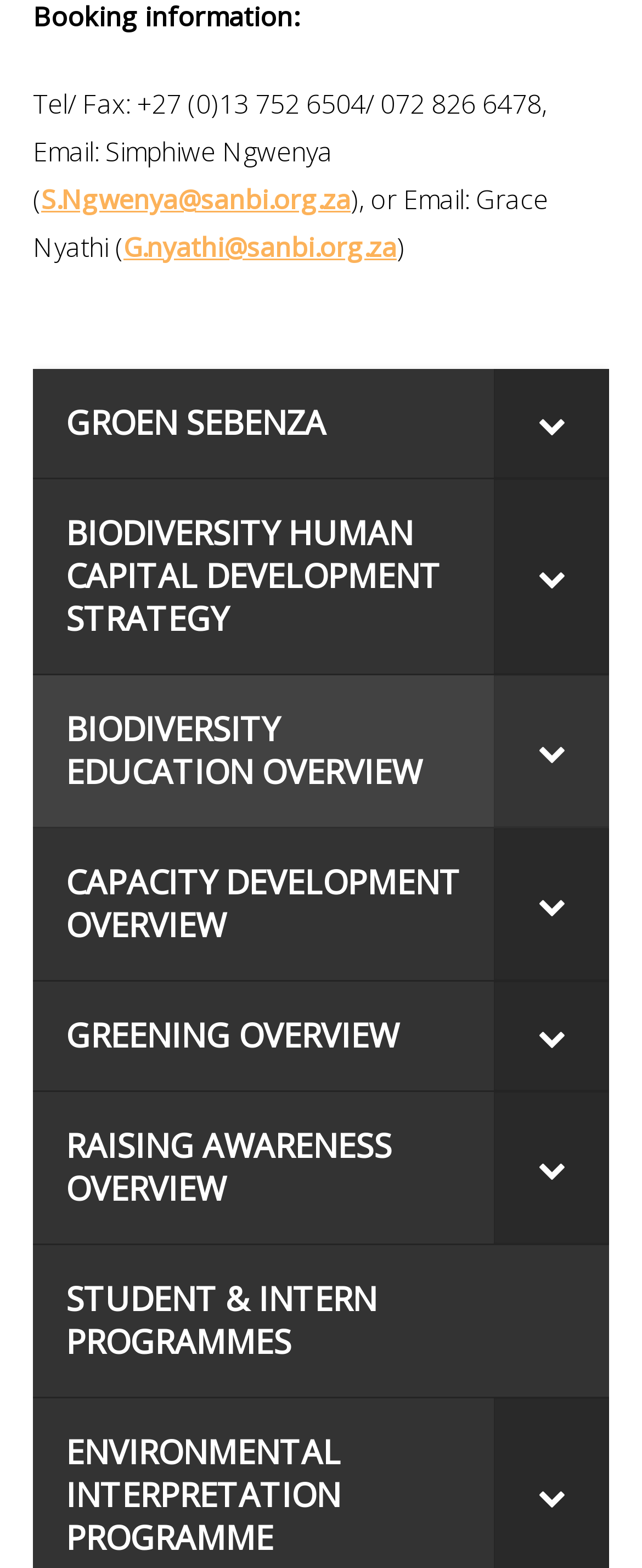Please locate the bounding box coordinates of the region I need to click to follow this instruction: "Explore Power 52 Royal Honey".

None